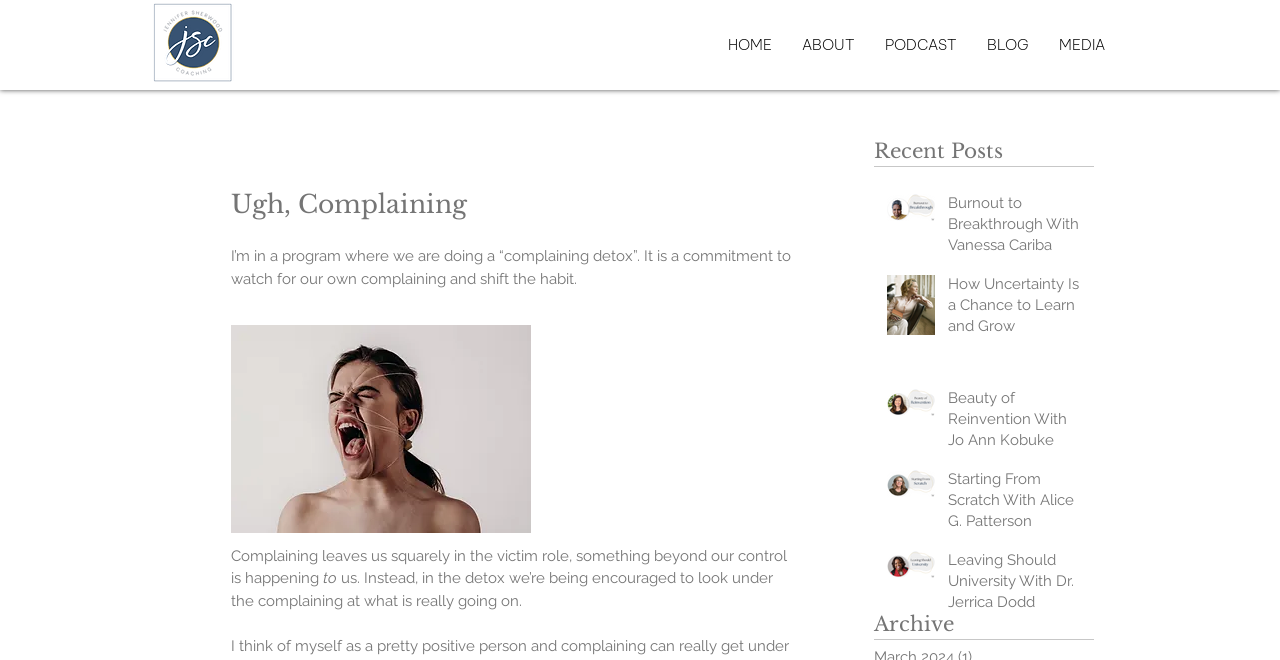Locate the bounding box coordinates for the element described below: "BLOG". The coordinates must be four float values between 0 and 1, formatted as [left, top, right, bottom].

[0.759, 0.045, 0.815, 0.089]